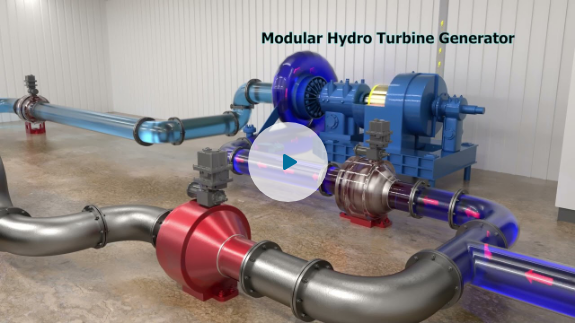Offer a detailed narrative of the scene depicted in the image.

The image showcases a detailed depiction of a Modular Hydro Turbine Generator, a key component in energy storage systems developed by Quidnet Energy. In the foreground, various pipes are intricately designed, transitioning from a striking red valve to sleek metallic tubes that convey the flow of water. The turbine generator itself, prominently positioned on the right, features a vibrant blue housing with visible mechanical elements, indicating its operational capability. Above the generator, a bold label identifies the system as the "Modular Hydro Turbine Generator," emphasizing its innovative nature in enhancing energy transition efforts. At the center of the image, a play button suggests an interactive element, inviting viewers to learn more about its functionality and applications in renewable energy storage solutions. The setting appears industrial, suggesting a practical application of this technology in real-world energy management.